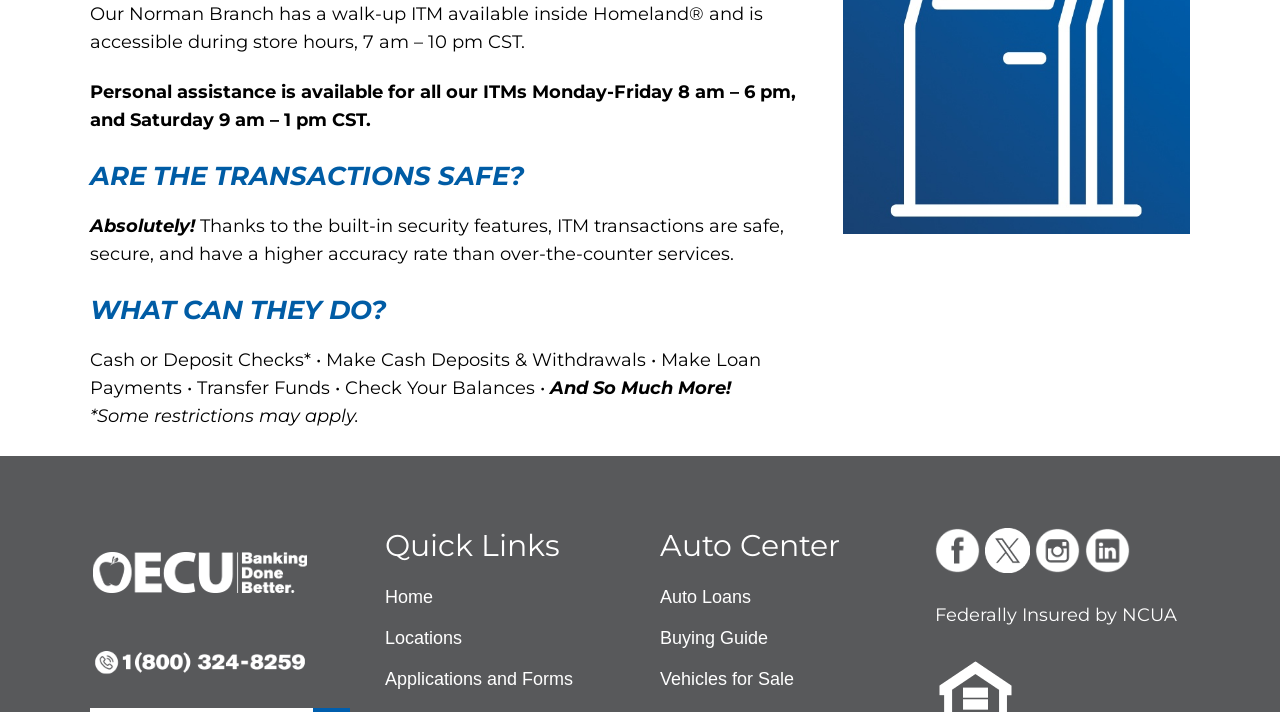Please predict the bounding box coordinates of the element's region where a click is necessary to complete the following instruction: "Visit OECU Facebook page". The coordinates should be represented by four float numbers between 0 and 1, i.e., [left, top, right, bottom].

[0.73, 0.755, 0.766, 0.786]